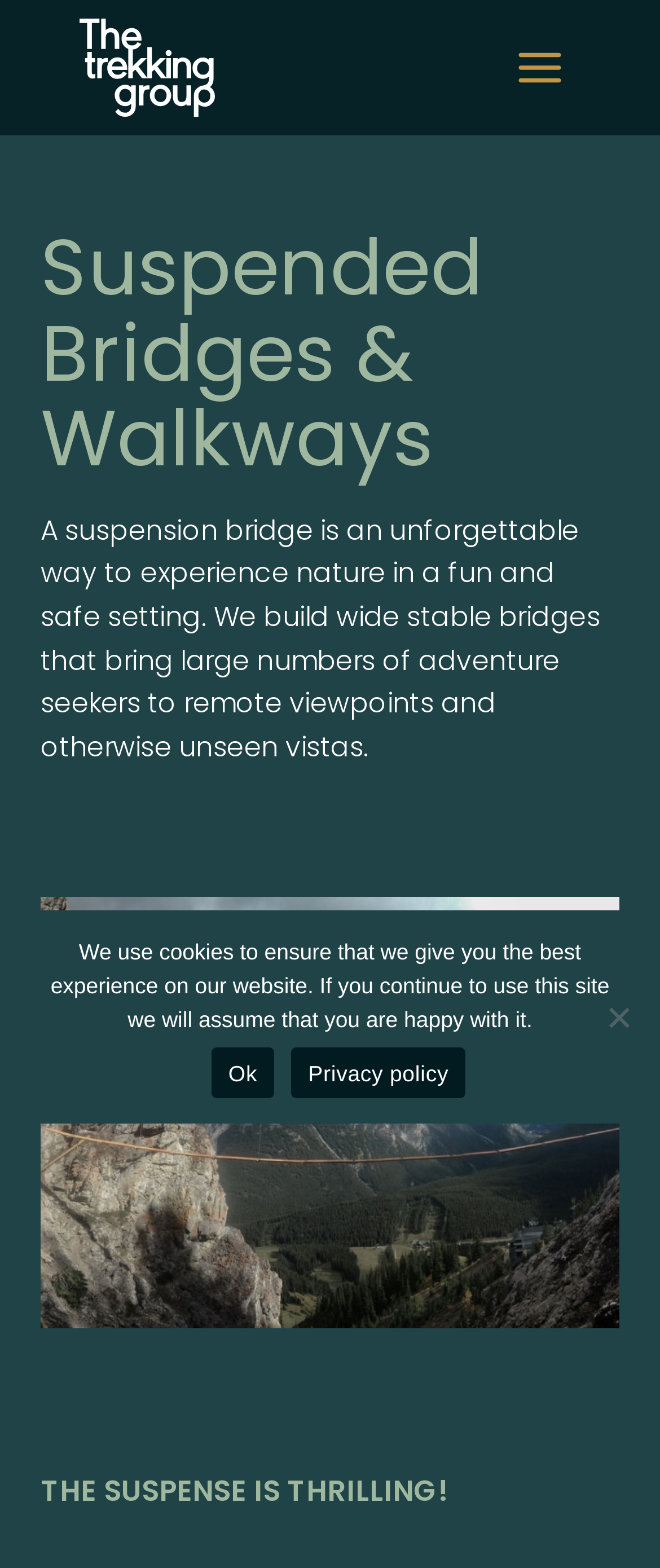Create a detailed narrative of the webpage’s visual and textual elements.

The webpage is about The Trekking Group, specifically focusing on suspended bridges and walkways. At the top left, there is a link and an image with the same name, "The Trekking Group". On the top right, there is a button to open a menu. 

Below the top section, there is a heading that reads "Suspended Bridges & Walkways". Underneath the heading, there is a paragraph of text that describes the experience of walking on a suspension bridge, highlighting its safety and ability to bring people to remote viewpoints. 

Further down, there is a figure, likely an image, that takes up a significant portion of the page. Above the figure, there is a bold text that reads "THE SUSPENSE IS THRILLING!". 

At the bottom of the page, there is a cookie notice dialog box that is not currently in modal view. The dialog box contains a message about the website's use of cookies, with options to either accept by clicking "Ok" or to read the privacy policy. There is also a "No" button, likely to decline the use of cookies.